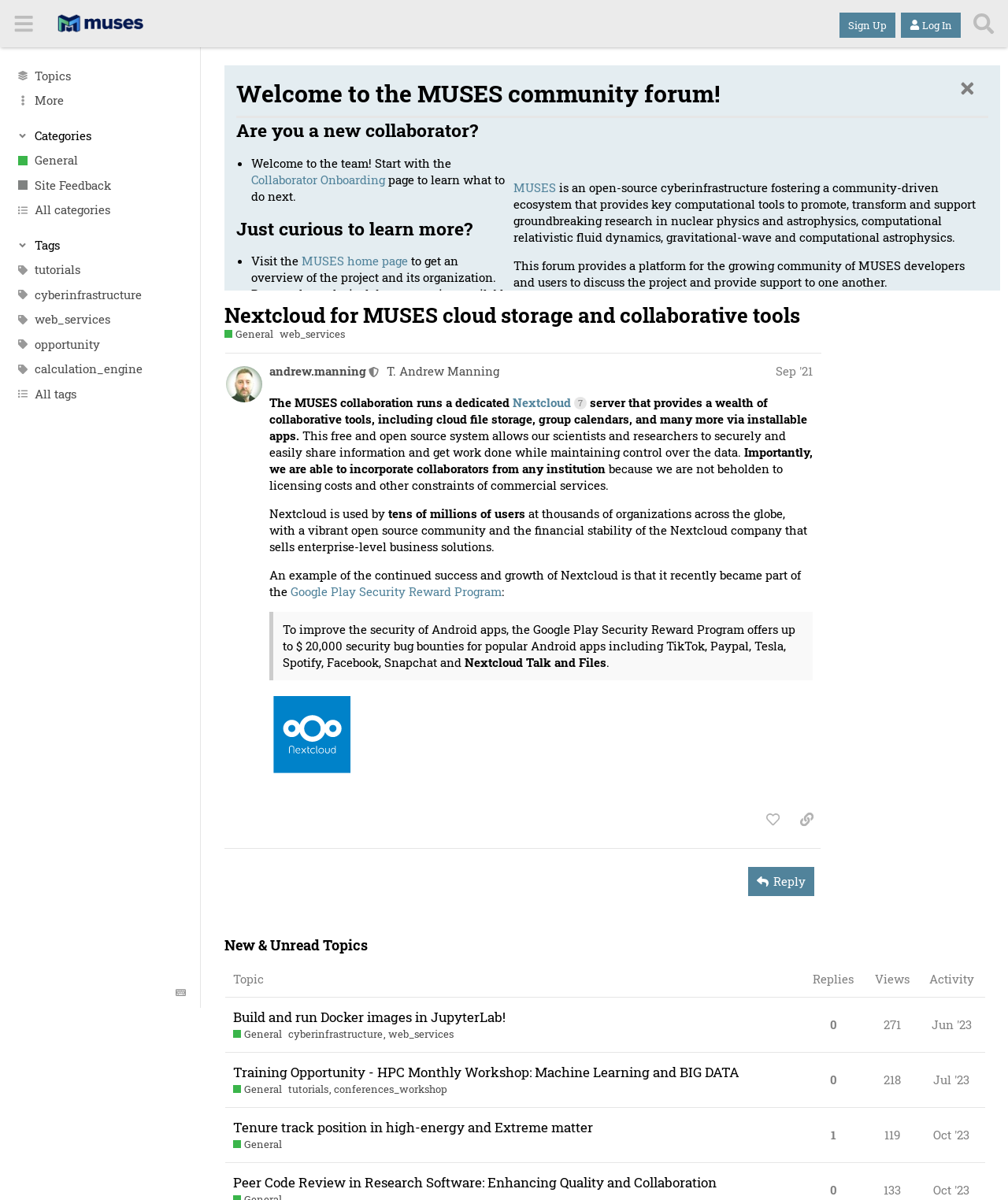Create a detailed summary of all the visual and textual information on the webpage.

This webpage is about the MUSES collaboration's Nextcloud server, which provides a range of collaborative tools, including cloud file storage, group calendars, and installable apps. The page has a header section with a button to expand the sidebar, a link to the MUSES website, and buttons to sign up and log in. There is also a search button with a popup menu.

Below the header, there are several links to different topics, including General, Site Feedback, and All categories. Each of these links has an associated image. There are also buttons to expand categories, such as Categories and Tags, which contain links to specific topics like tutorials, cyberinfrastructure, and web services.

The main content of the page is divided into two sections. The first section welcomes new collaborators and provides links to the Collaborator Onboarding page and the MUSES home page. It also provides information about the MUSES project and its organization.

The second section is a forum post by a user named andrew.manning, who is a moderator. The post discusses the MUSES collaboration's use of Nextcloud for cloud storage and collaborative tools. It explains that Nextcloud is a free and open-source system that allows scientists and researchers to securely share information and work together while maintaining control over their data. The post also mentions the benefits of using Nextcloud, including its ability to incorporate collaborators from any institution and its financial stability.

Overall, the webpage provides information about the MUSES collaboration's use of Nextcloud and its benefits, as well as a forum for discussion and collaboration among users.